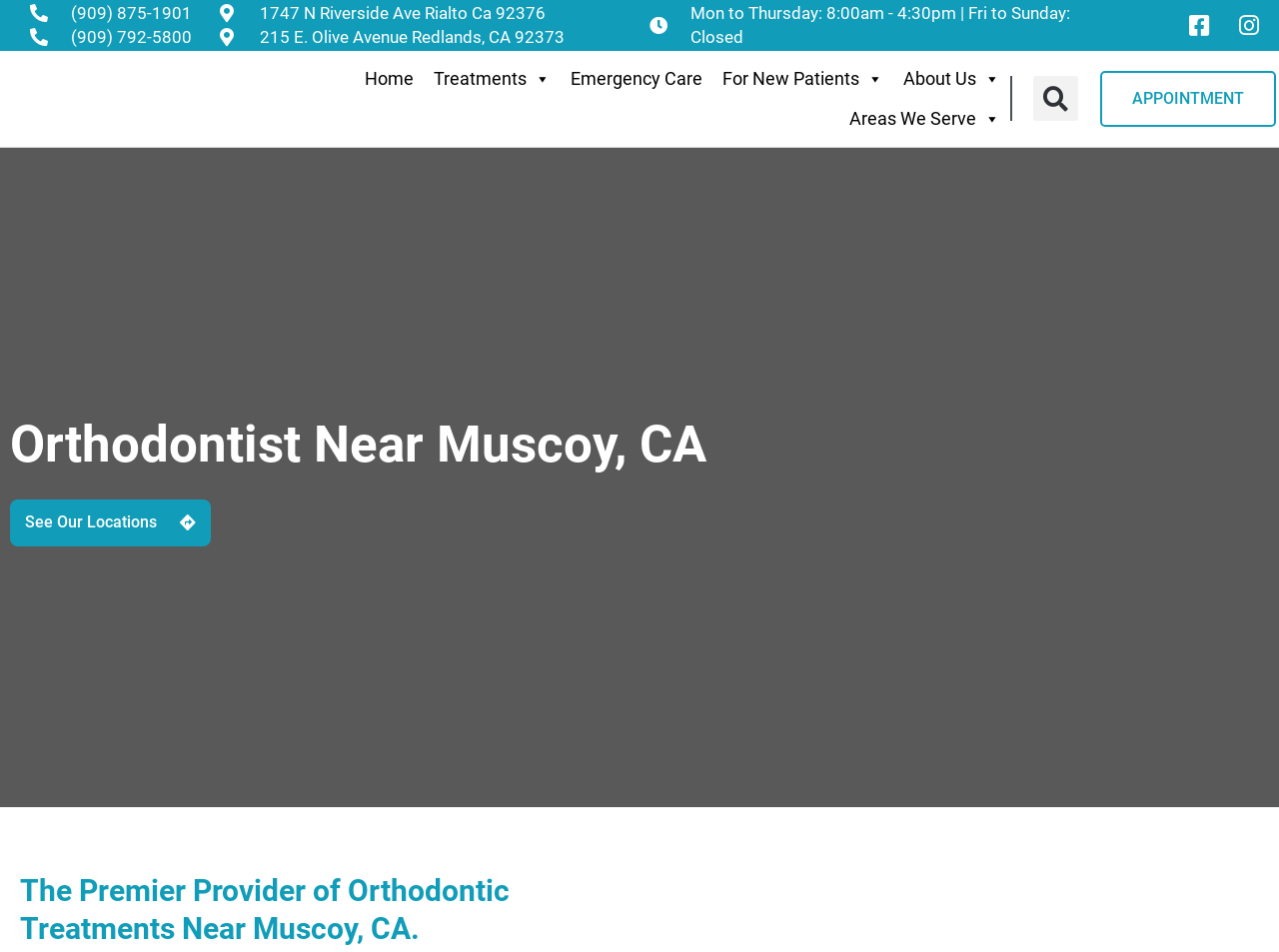Please find the bounding box coordinates of the clickable region needed to complete the following instruction: "Learn about treatments". The bounding box coordinates must consist of four float numbers between 0 and 1, i.e., [left, top, right, bottom].

[0.331, 0.062, 0.438, 0.104]